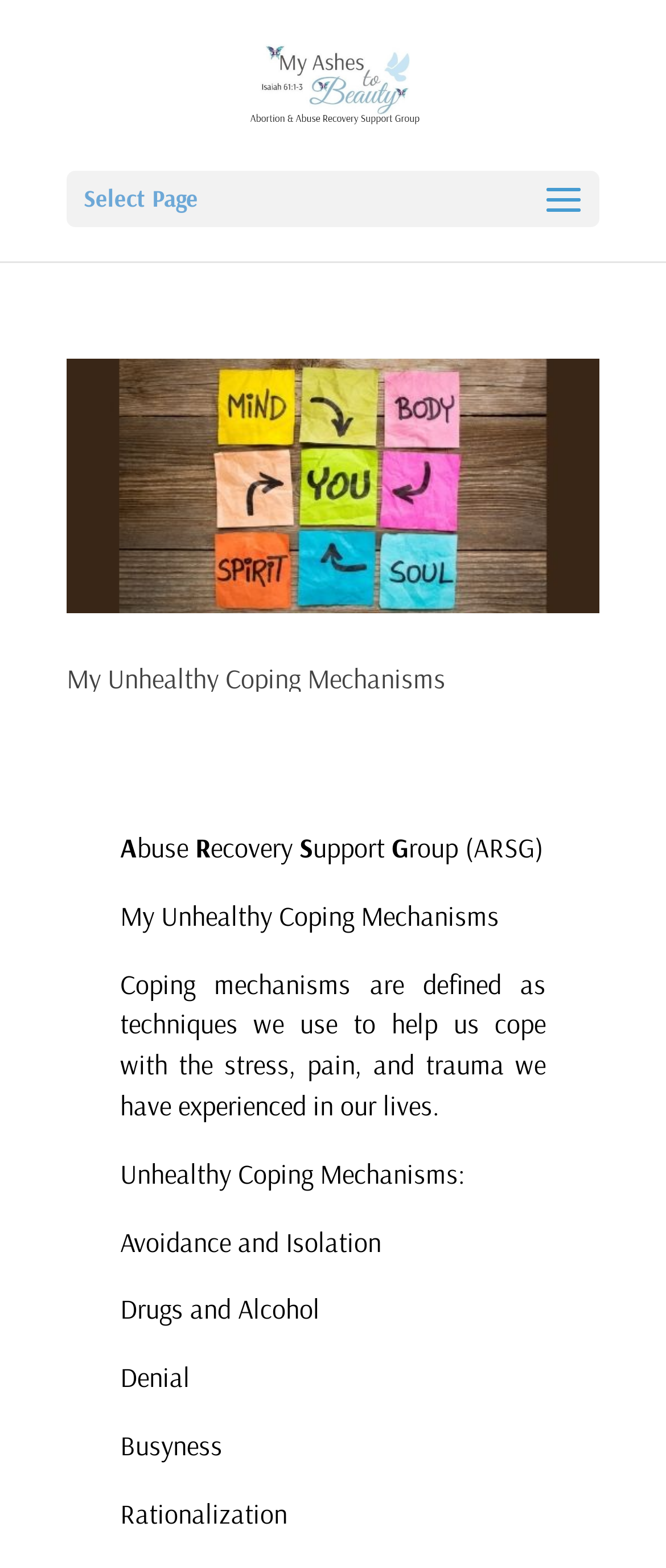What is the name of the website?
Analyze the image and provide a thorough answer to the question.

The name of the website can be found at the top of the webpage, where it says 'My Ashes to Beauty' in a link format.